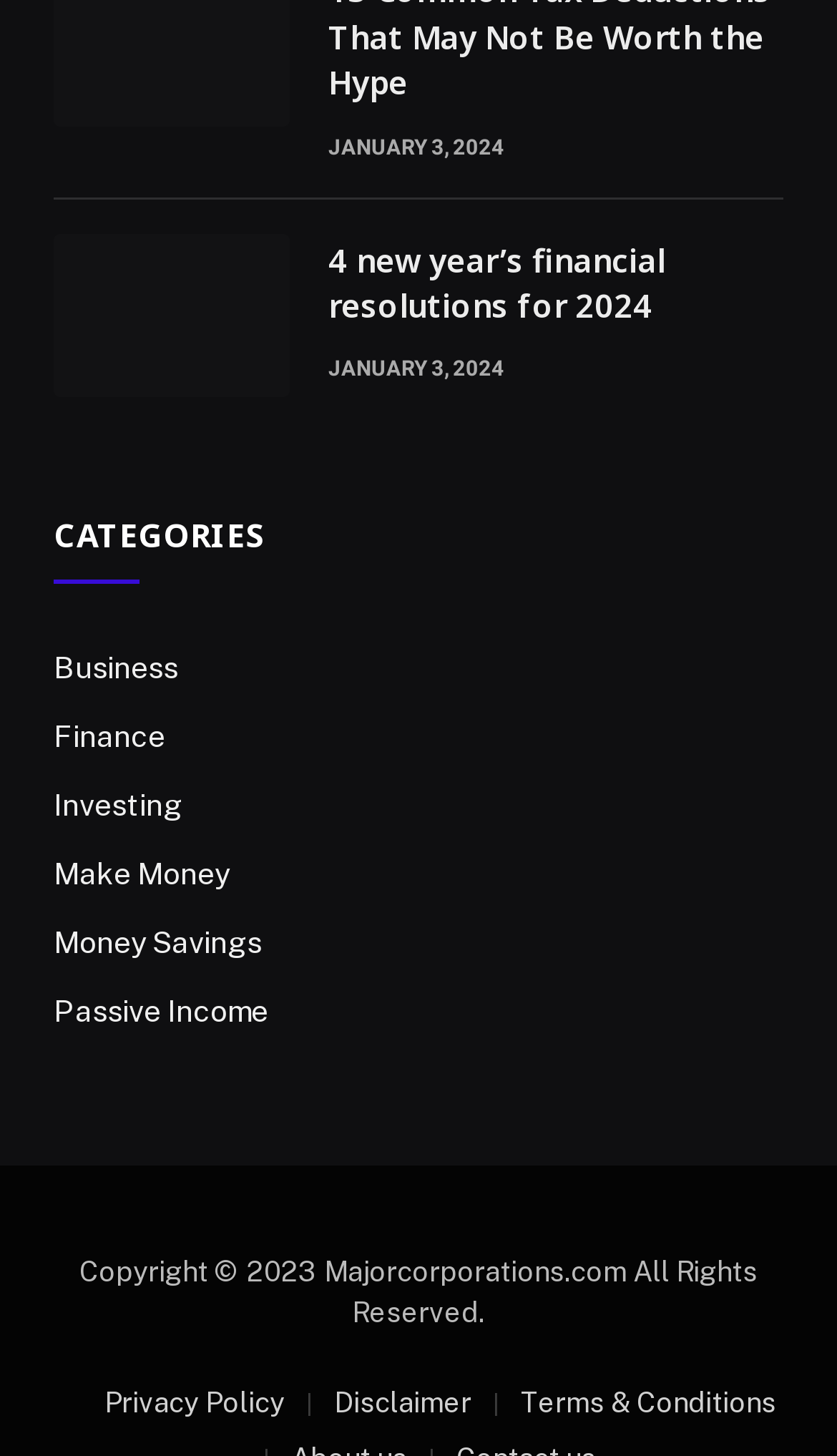Respond with a single word or phrase to the following question: What are the links at the bottom of the webpage?

Privacy Policy, Disclaimer, Terms & Conditions